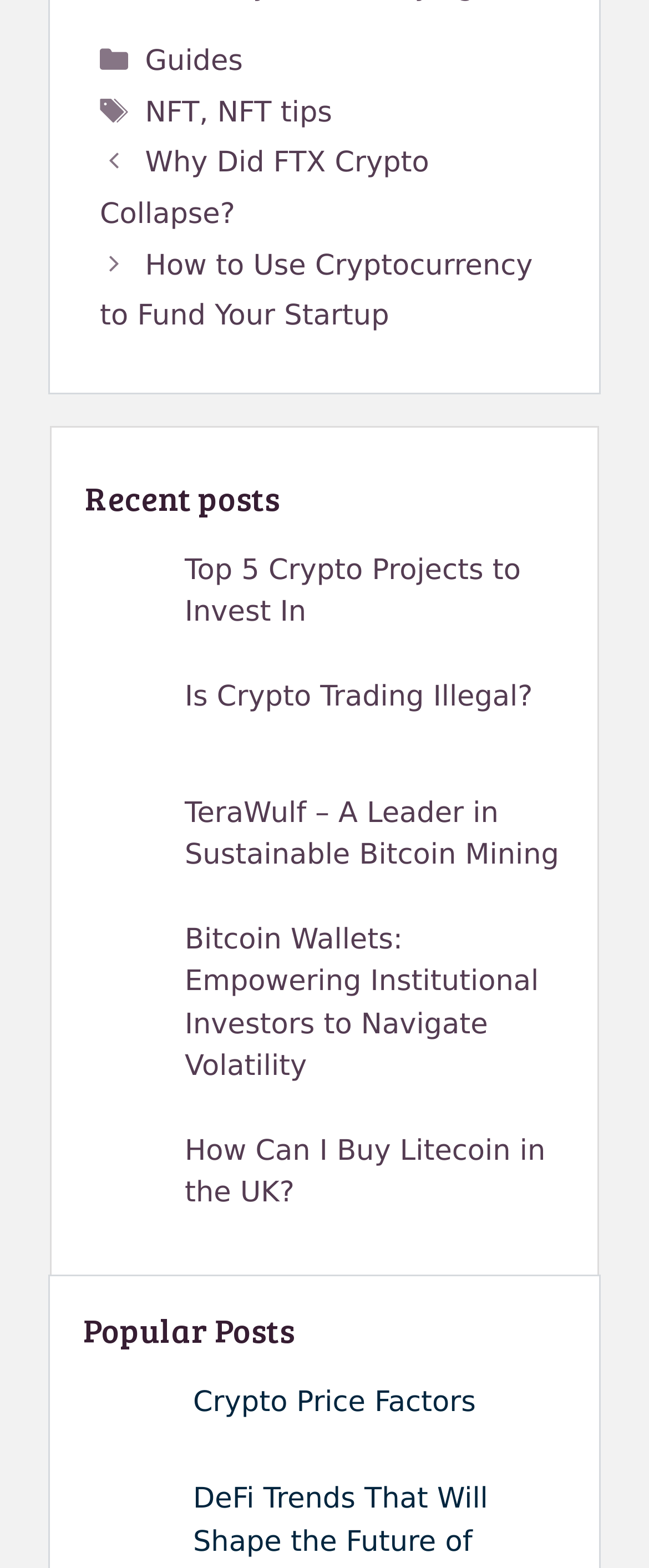Kindly provide the bounding box coordinates of the section you need to click on to fulfill the given instruction: "Explore guides".

[0.224, 0.029, 0.374, 0.05]